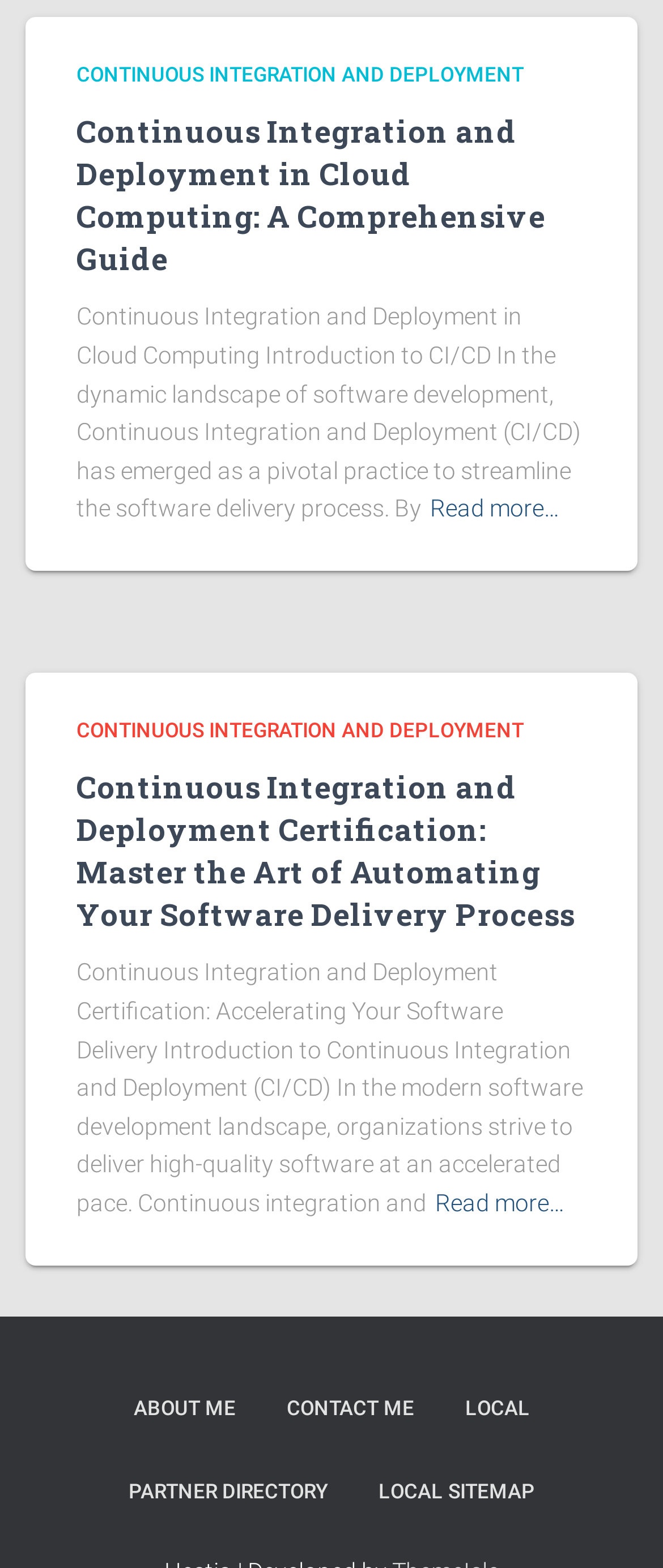Determine the bounding box coordinates for the area that needs to be clicked to fulfill this task: "View the introduction to CI/CD". The coordinates must be given as four float numbers between 0 and 1, i.e., [left, top, right, bottom].

[0.115, 0.193, 0.877, 0.333]